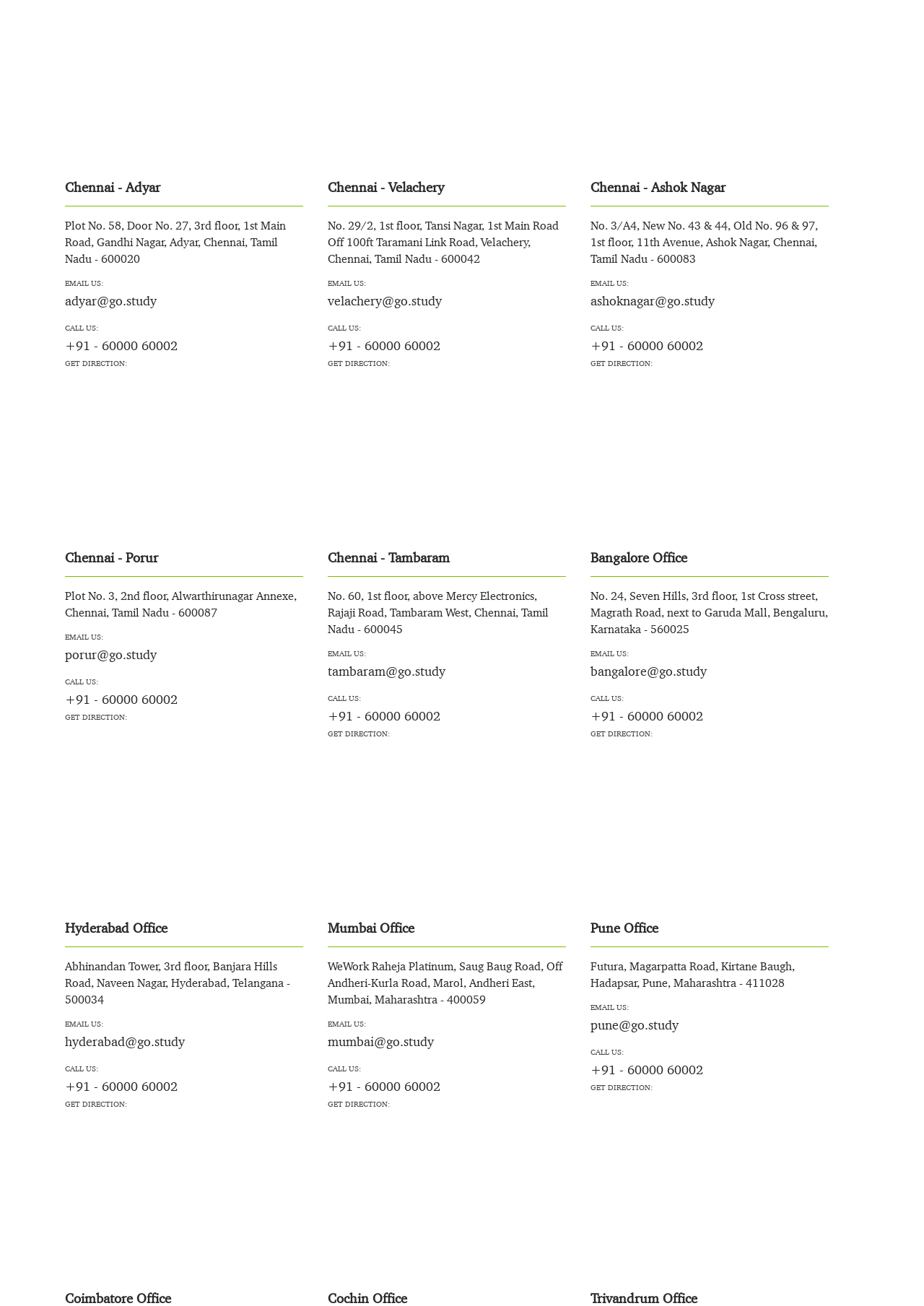What is the location of Mumbai Office?
Answer the question with detailed information derived from the image.

I found the location by looking at the static text element under the 'Mumbai Office' heading, which provides the full address of the office.